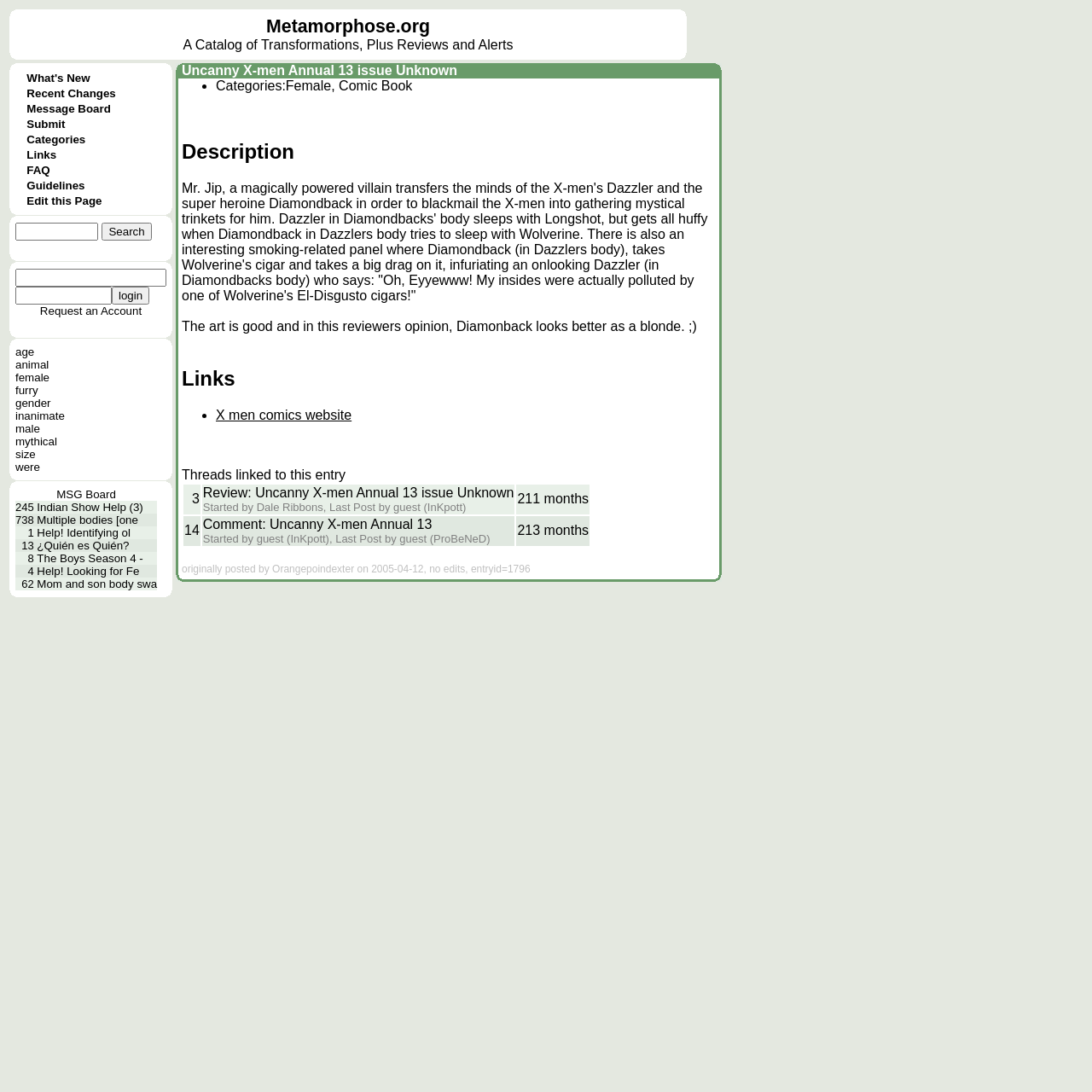Could you please study the image and provide a detailed answer to the question:
What is the theme of the website?

The theme of the website can be inferred from the description 'A Catalog of Transformations, Plus Reviews and Alerts', which suggests that the website is focused on cataloging and reviewing transformations of some kind.